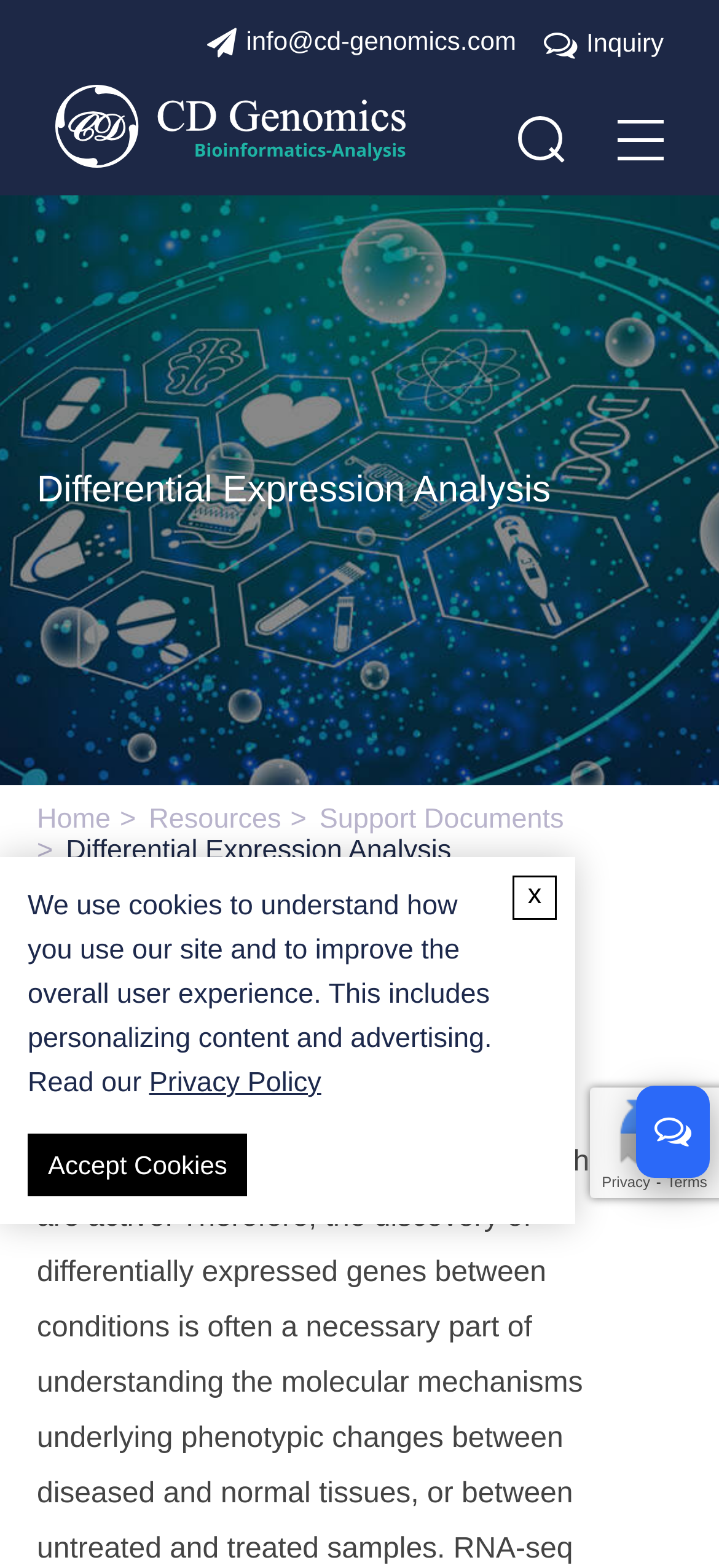Look at the image and write a detailed answer to the question: 
What is the link to the support documents?

I found the link to the support documents by looking at the link element with the text 'Support Documents' which is located in the middle of the webpage.